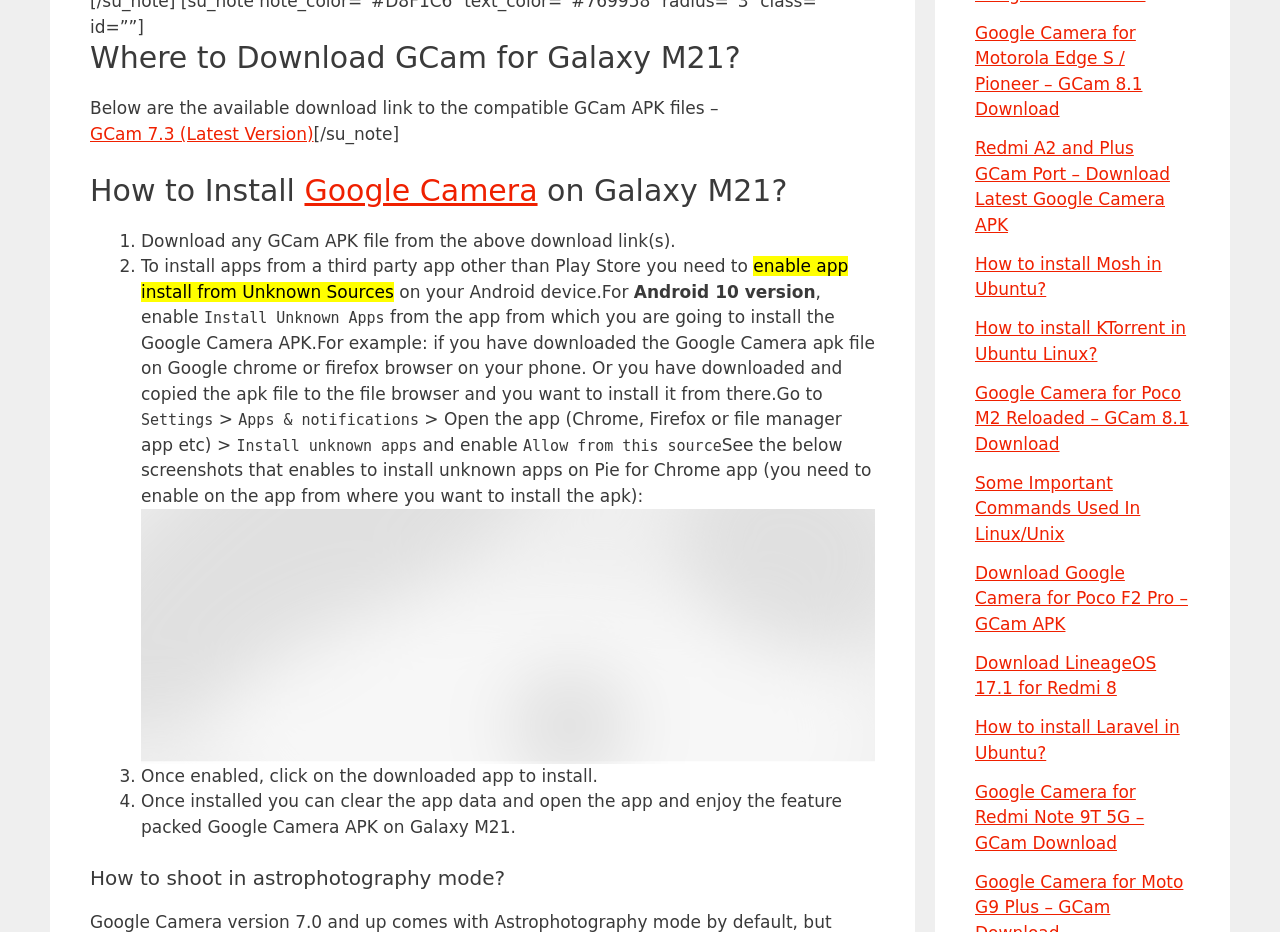Using the description "Google Camera", predict the bounding box of the relevant HTML element.

[0.238, 0.185, 0.42, 0.223]